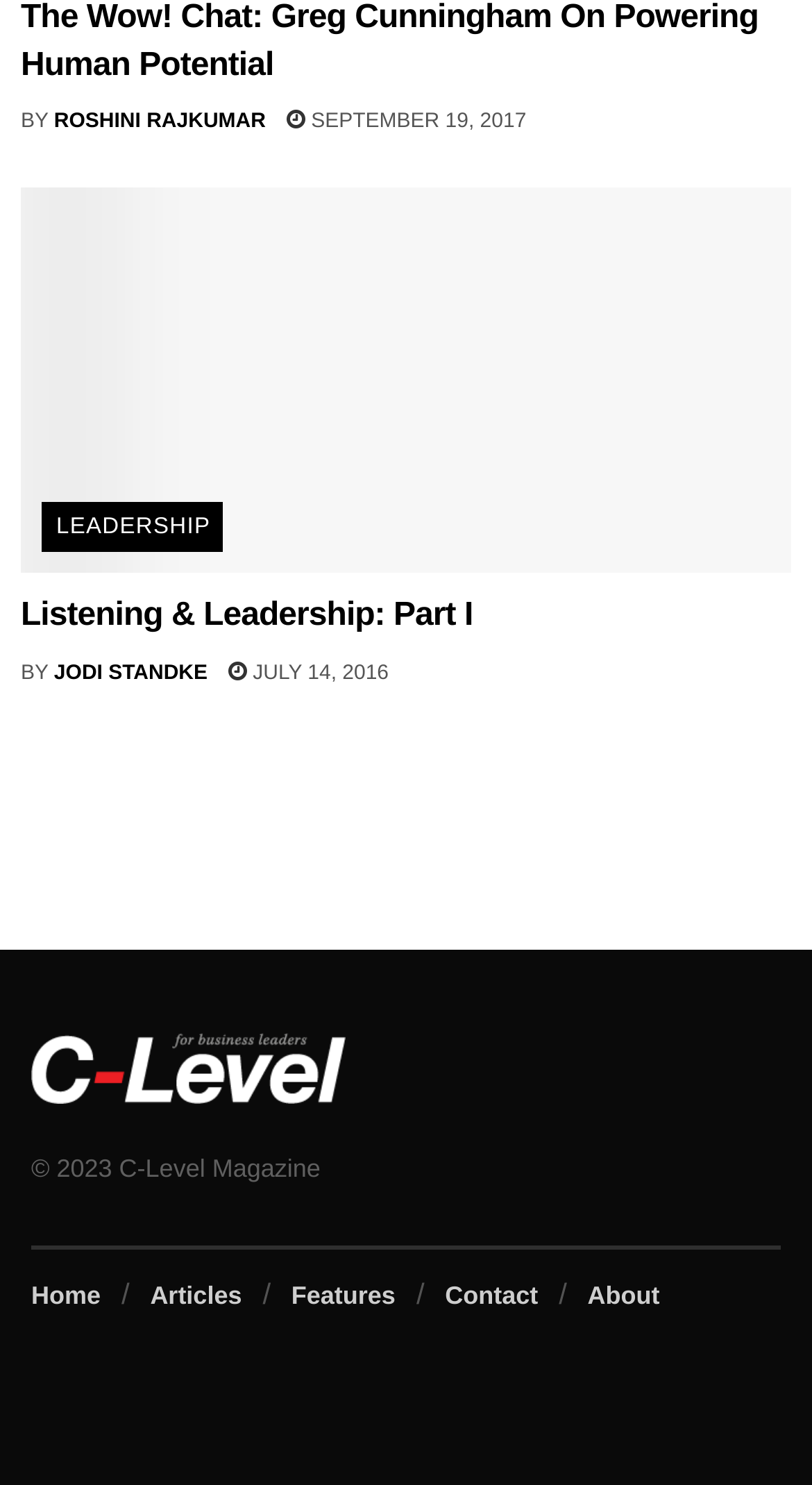What is the copyright year of the website?
Look at the image and answer the question with a single word or phrase.

2023